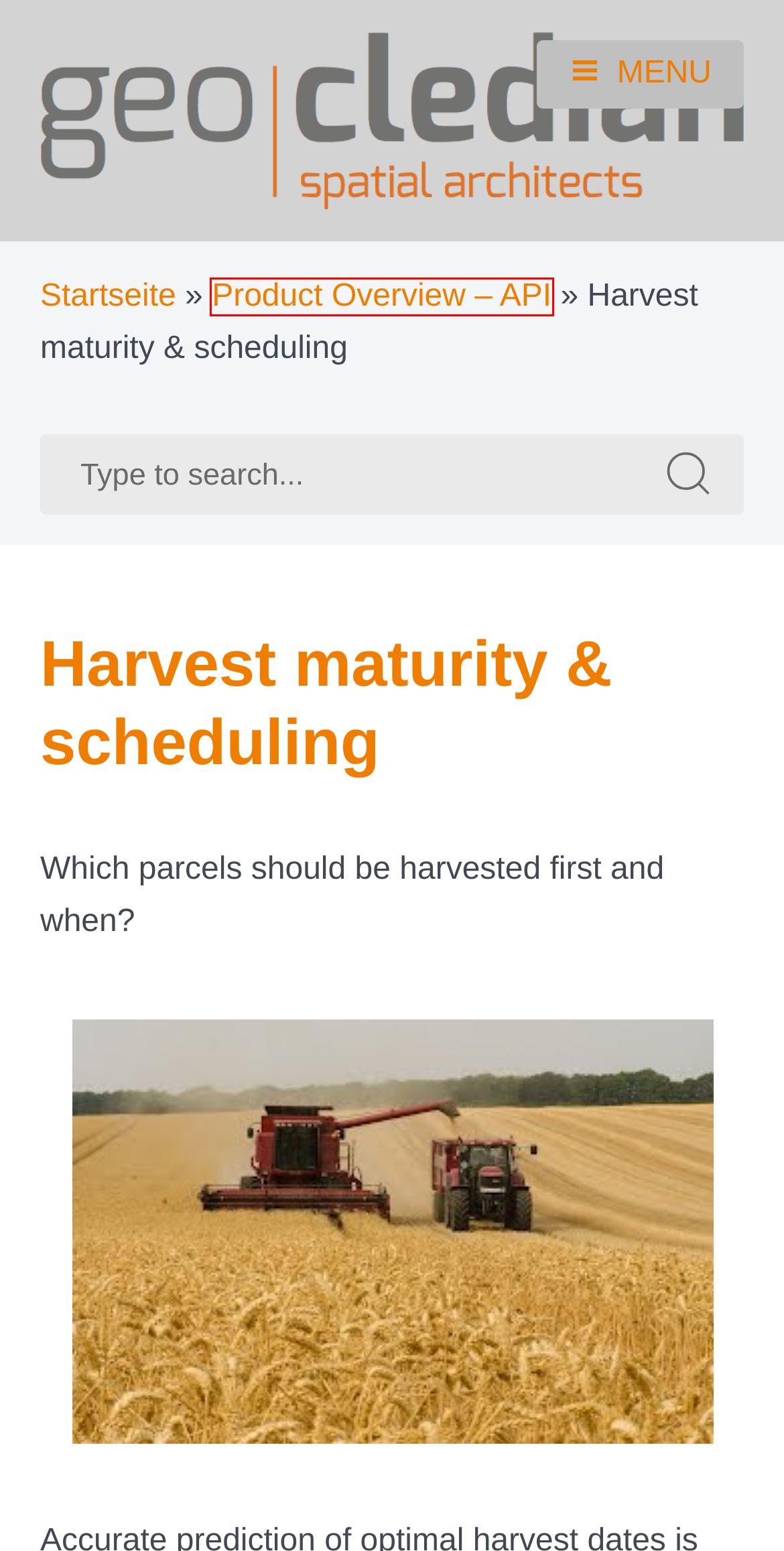You’re provided with a screenshot of a webpage that has a red bounding box around an element. Choose the best matching webpage description for the new page after clicking the element in the red box. The options are:
A. Use Cases - geocledian documentation
B. Crop Performance Monitoring - geocledian documentation
C. Deforestation and Land Conversion - Geocledian
D. Welcome to Ag|Knowledge! - geocledian documentation
E. Product Overview - API - geocledian documentation
F. Contact & Imprint - geocledian documentation
G. Pest and disease risk management - geocledian documentation
H. Regional Drought Monitoring - geocledian documentation

E